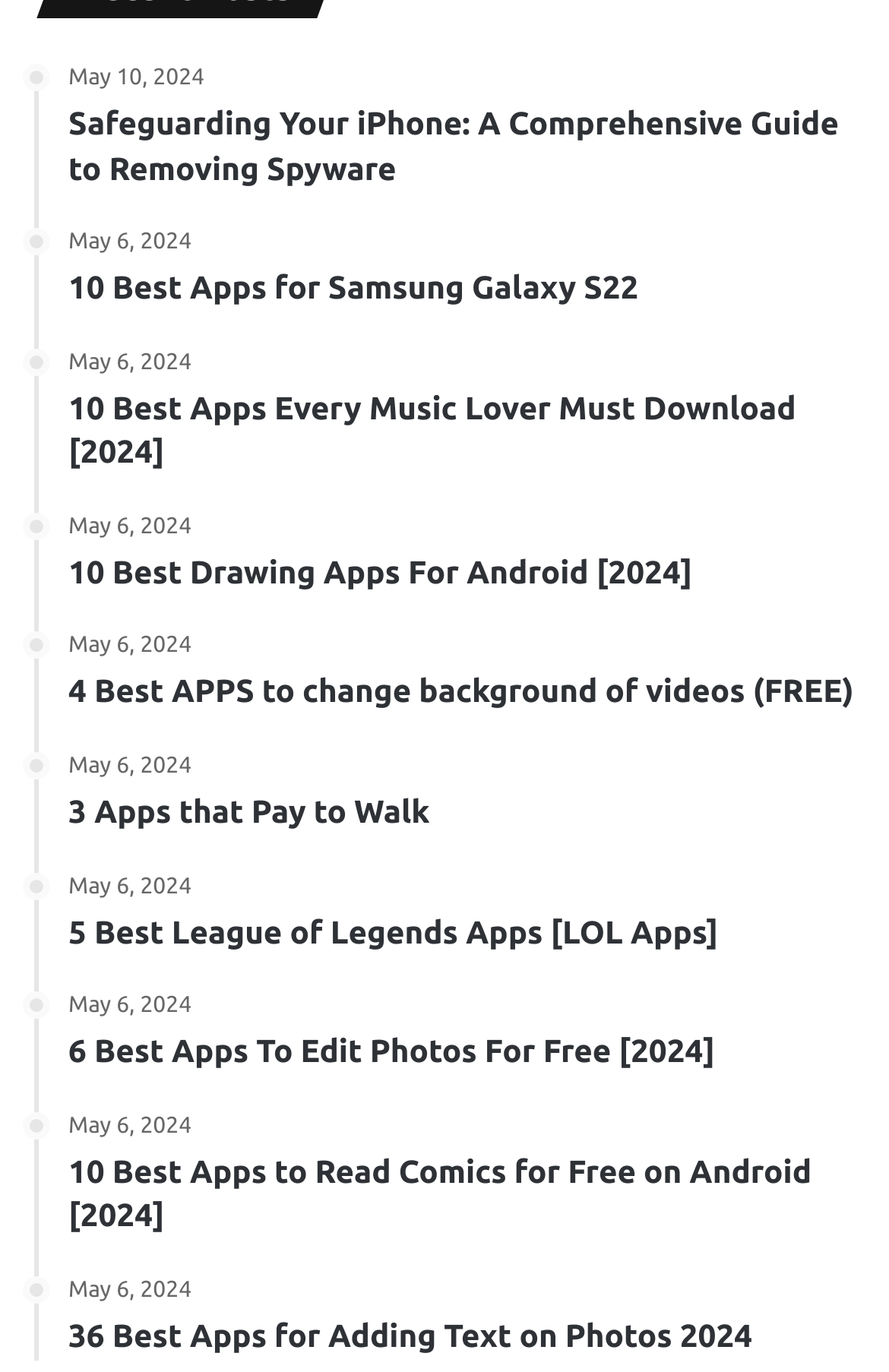How many apps are recommended for Samsung Galaxy S22?
Using the image, give a concise answer in the form of a single word or short phrase.

10